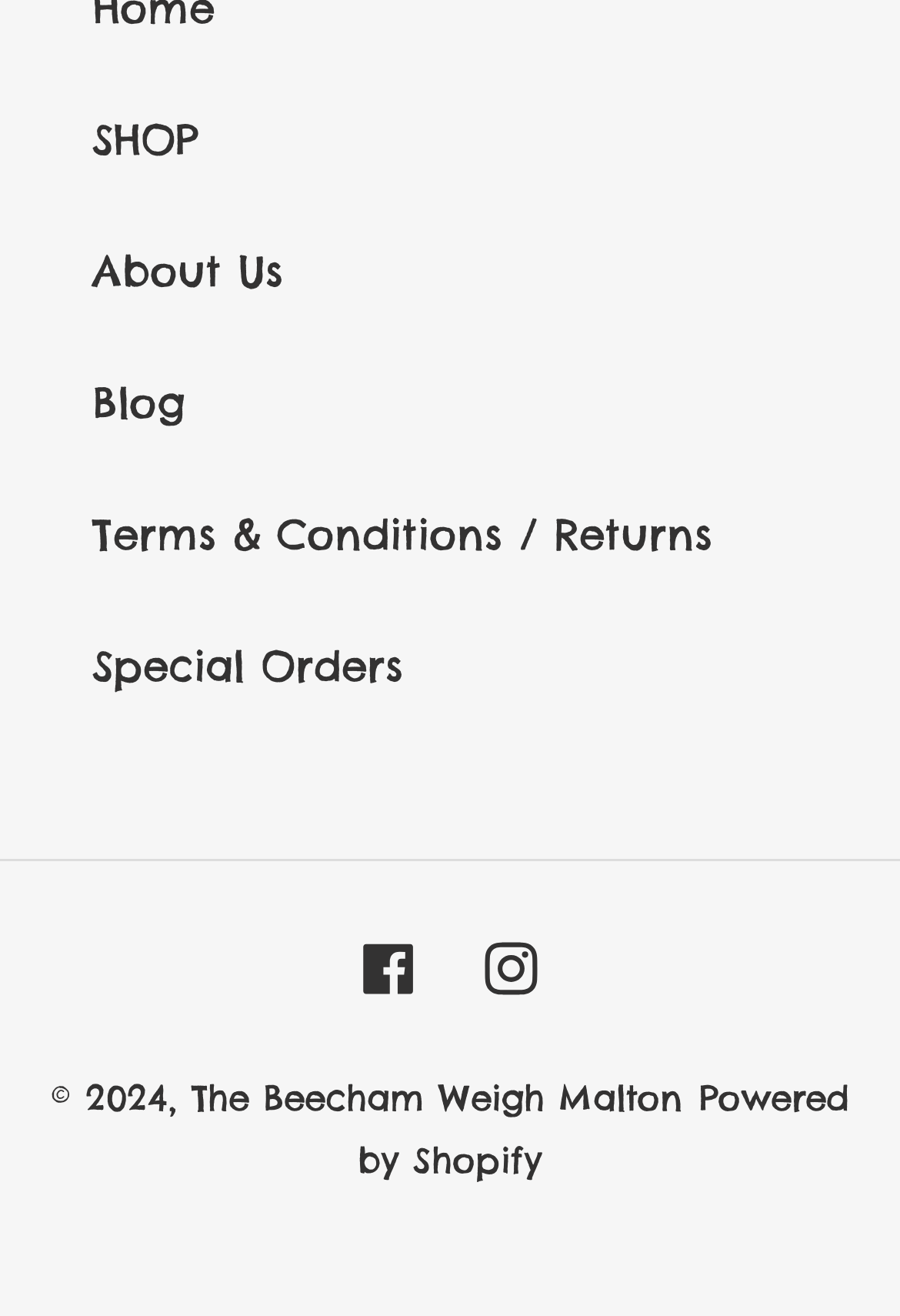Determine the bounding box coordinates for the region that must be clicked to execute the following instruction: "Read the blog".

[0.103, 0.286, 0.205, 0.327]